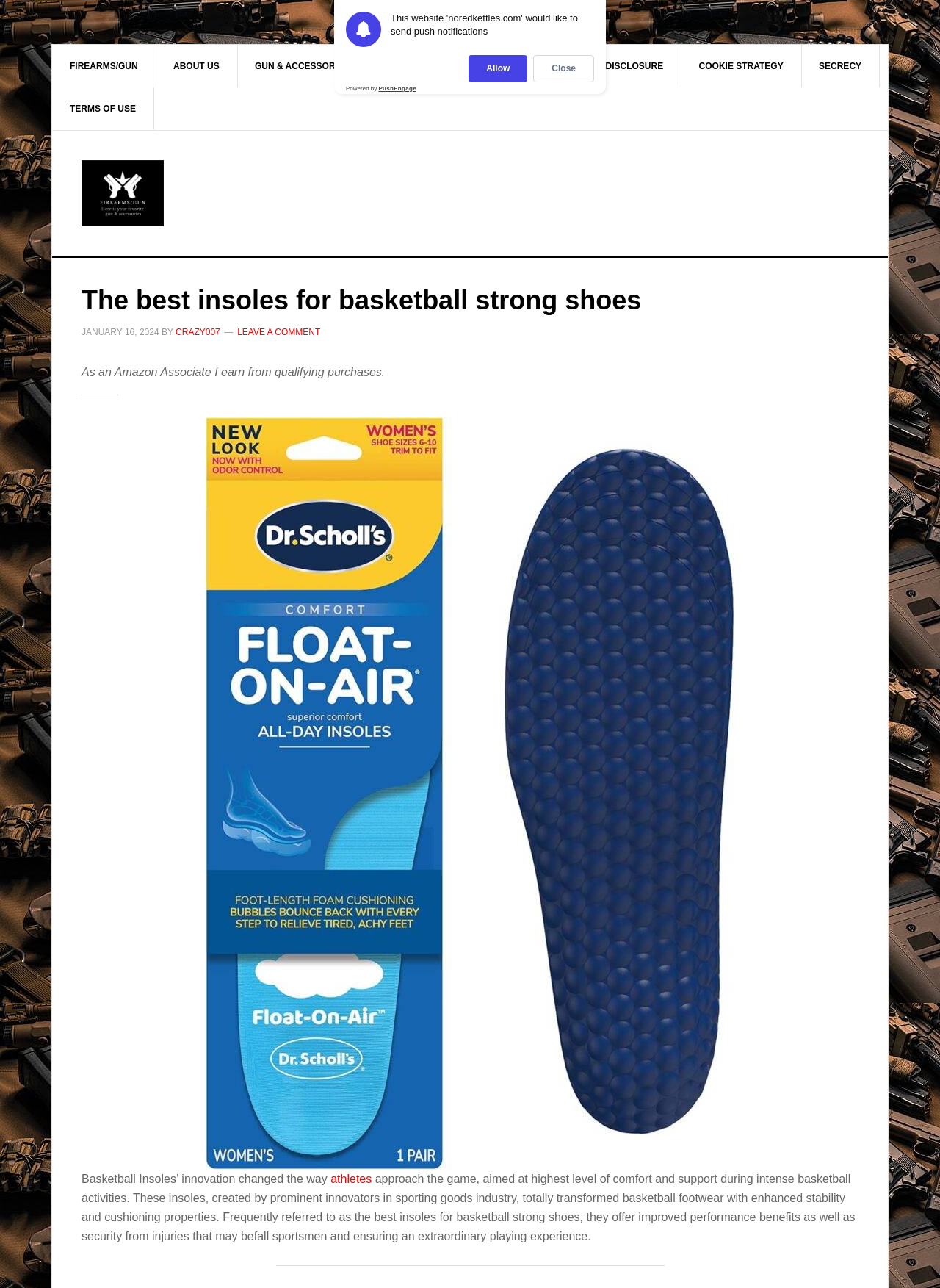Identify the bounding box coordinates of the area that should be clicked in order to complete the given instruction: "Click on 'athletes'". The bounding box coordinates should be four float numbers between 0 and 1, i.e., [left, top, right, bottom].

[0.352, 0.91, 0.395, 0.92]